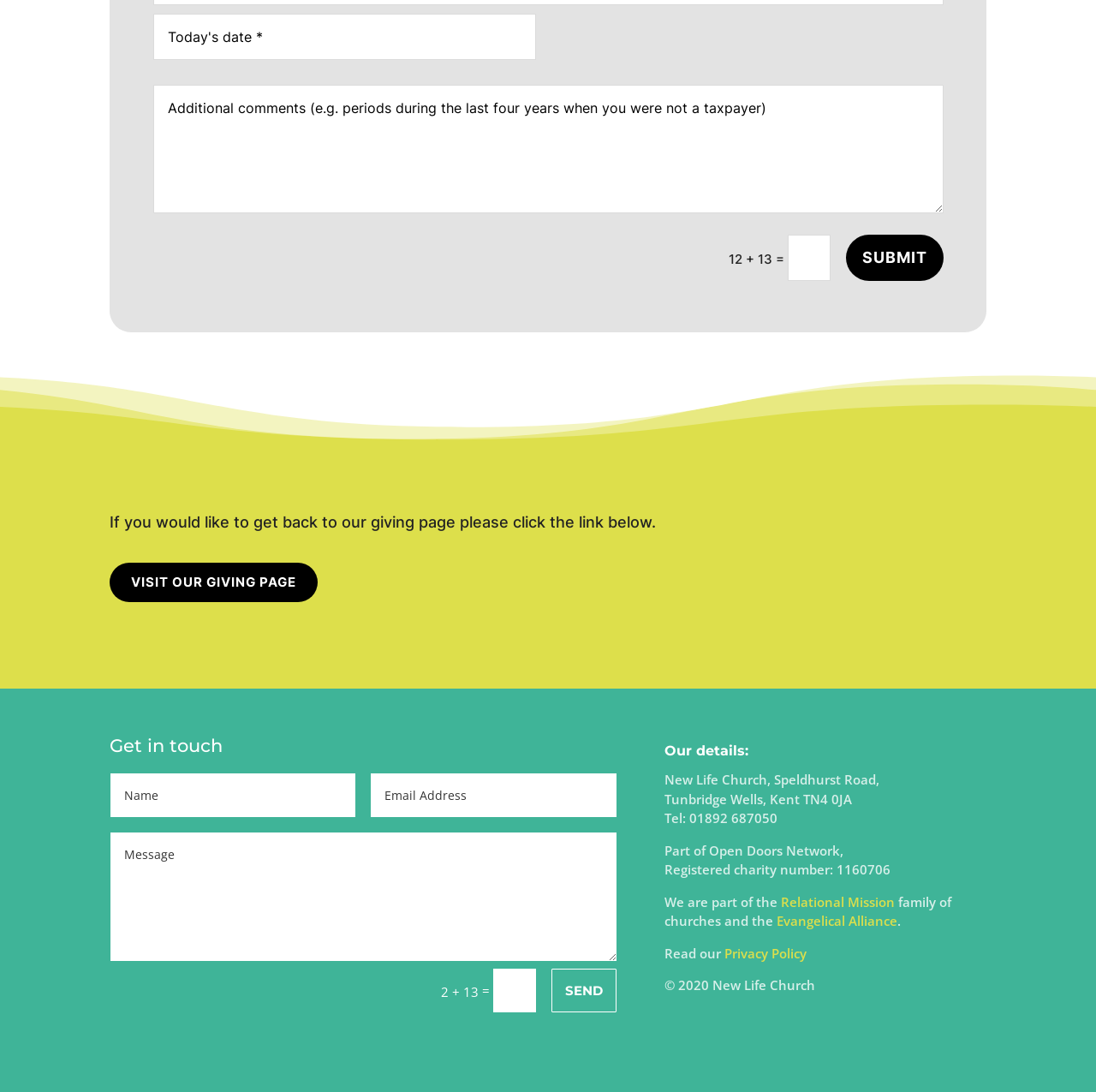What is the calculation shown on the webpage?
Please use the image to provide an in-depth answer to the question.

There are two math problems shown on the webpage: '12 + 13' and '2 + 13'. These problems are displayed as static text, and there are corresponding textboxes to input the answers.